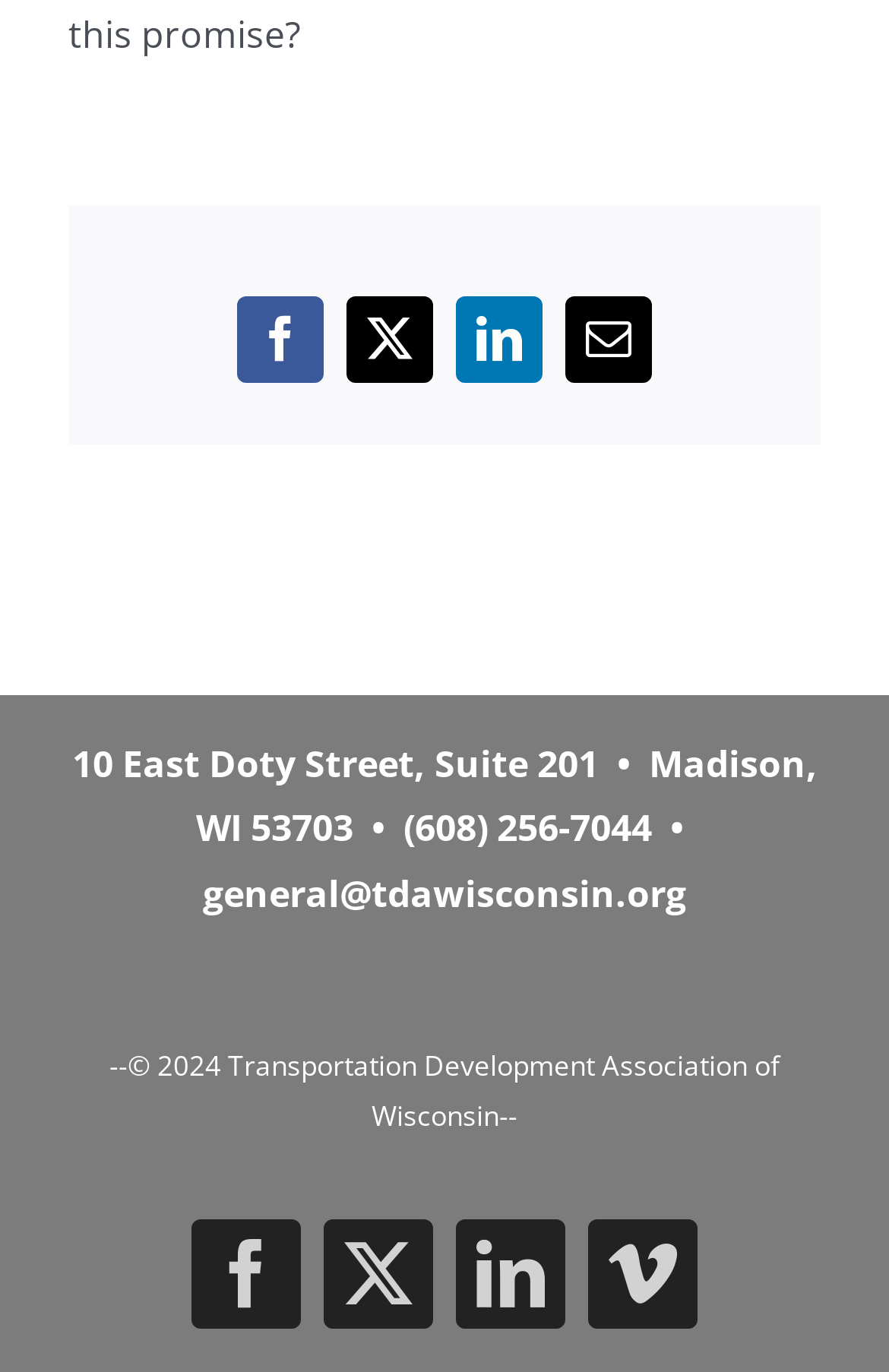How many social media links are present at the bottom of the webpage?
Using the image as a reference, answer the question in detail.

I counted the number of link elements at the bottom of the webpage, specifically the ones with bounding box coordinates [0.215, 0.889, 0.338, 0.969], [0.364, 0.889, 0.487, 0.969], [0.513, 0.889, 0.636, 0.969], and [0.662, 0.889, 0.785, 0.969], which correspond to Facebook, X, LinkedIn, and Vimeo respectively.